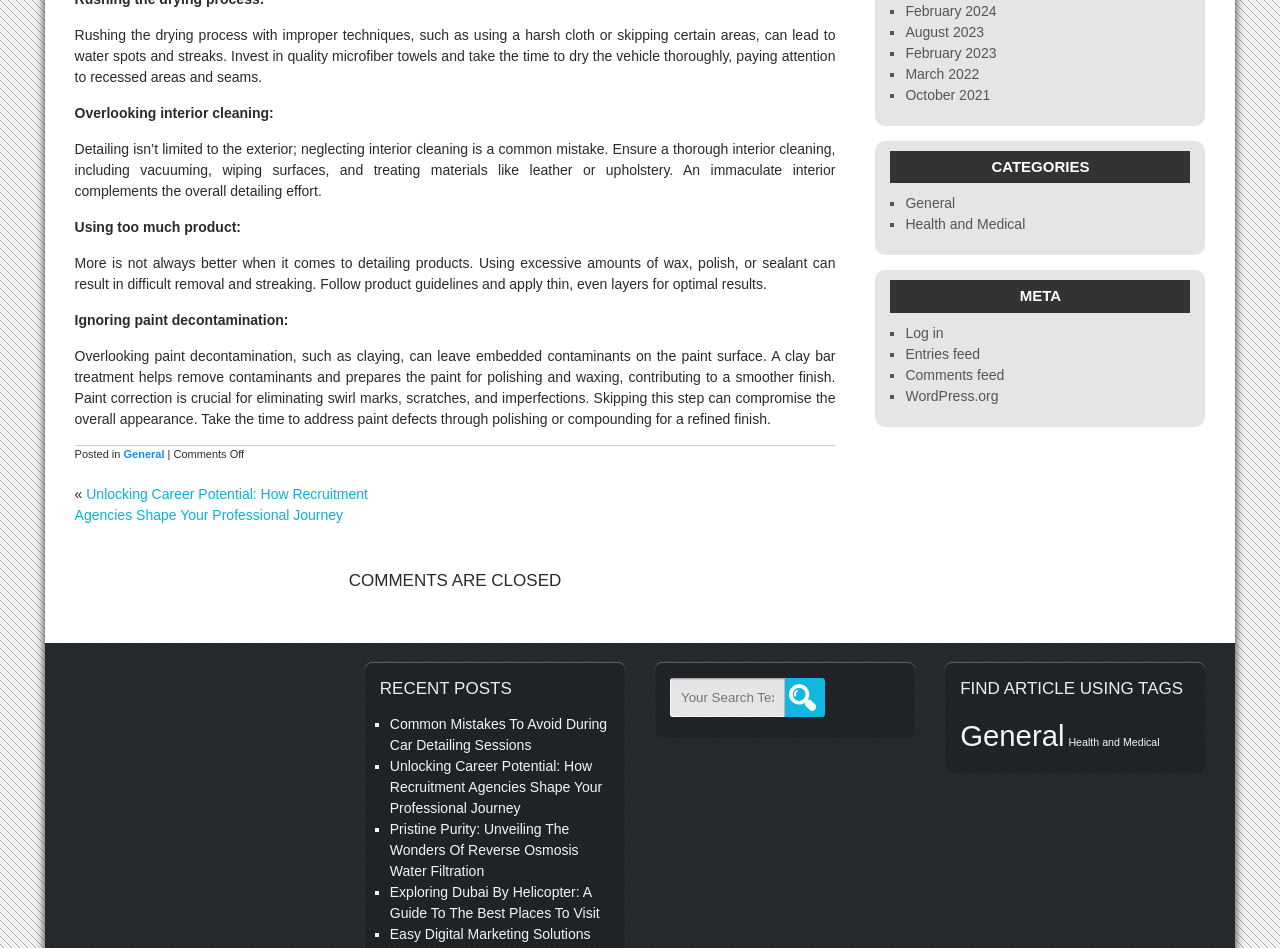Predict the bounding box of the UI element based on the description: "October 2021". The coordinates should be four float numbers between 0 and 1, formatted as [left, top, right, bottom].

[0.707, 0.091, 0.774, 0.108]